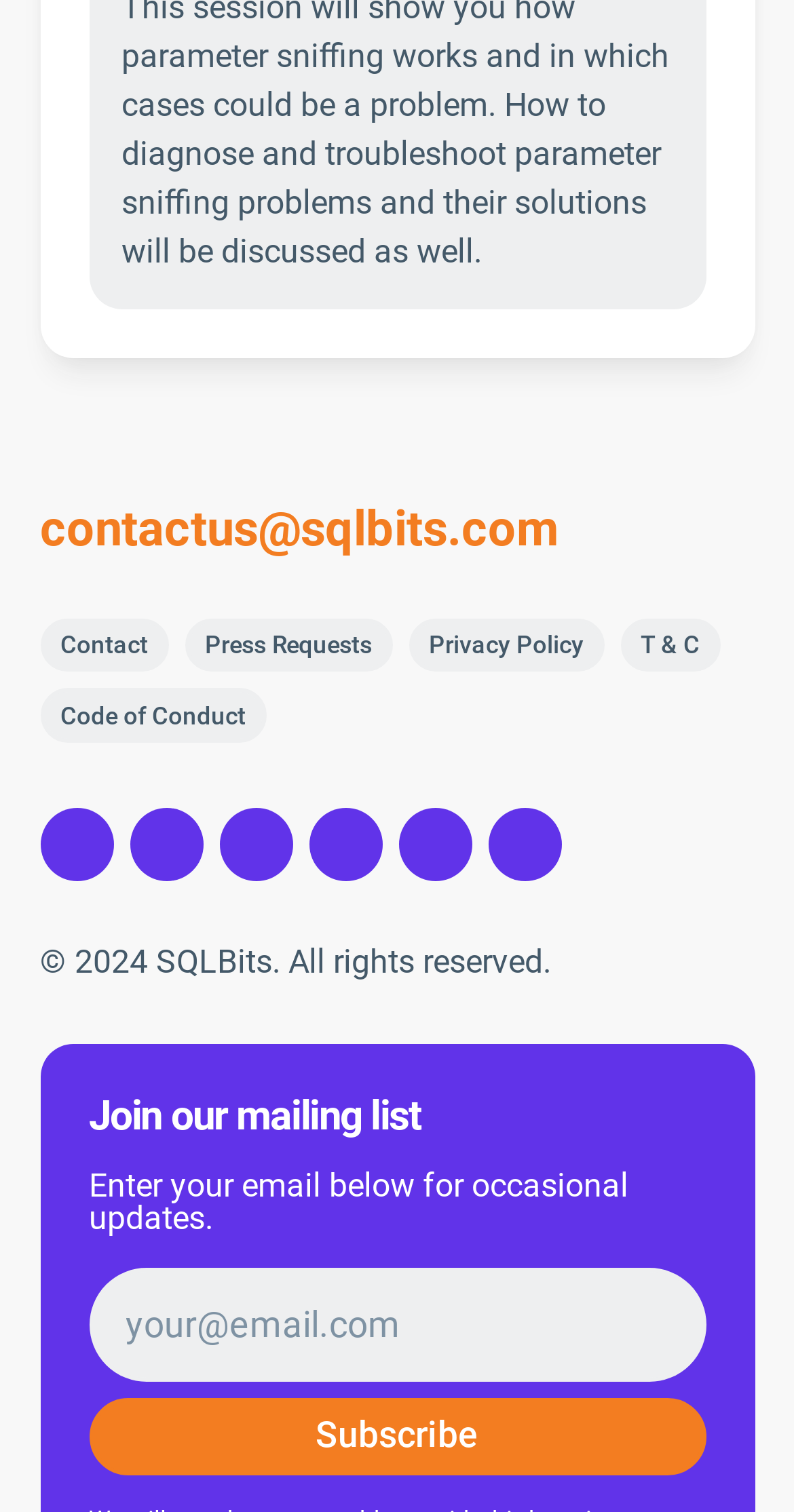Provide the bounding box coordinates of the HTML element this sentence describes: "Press Requests".

[0.232, 0.409, 0.494, 0.445]